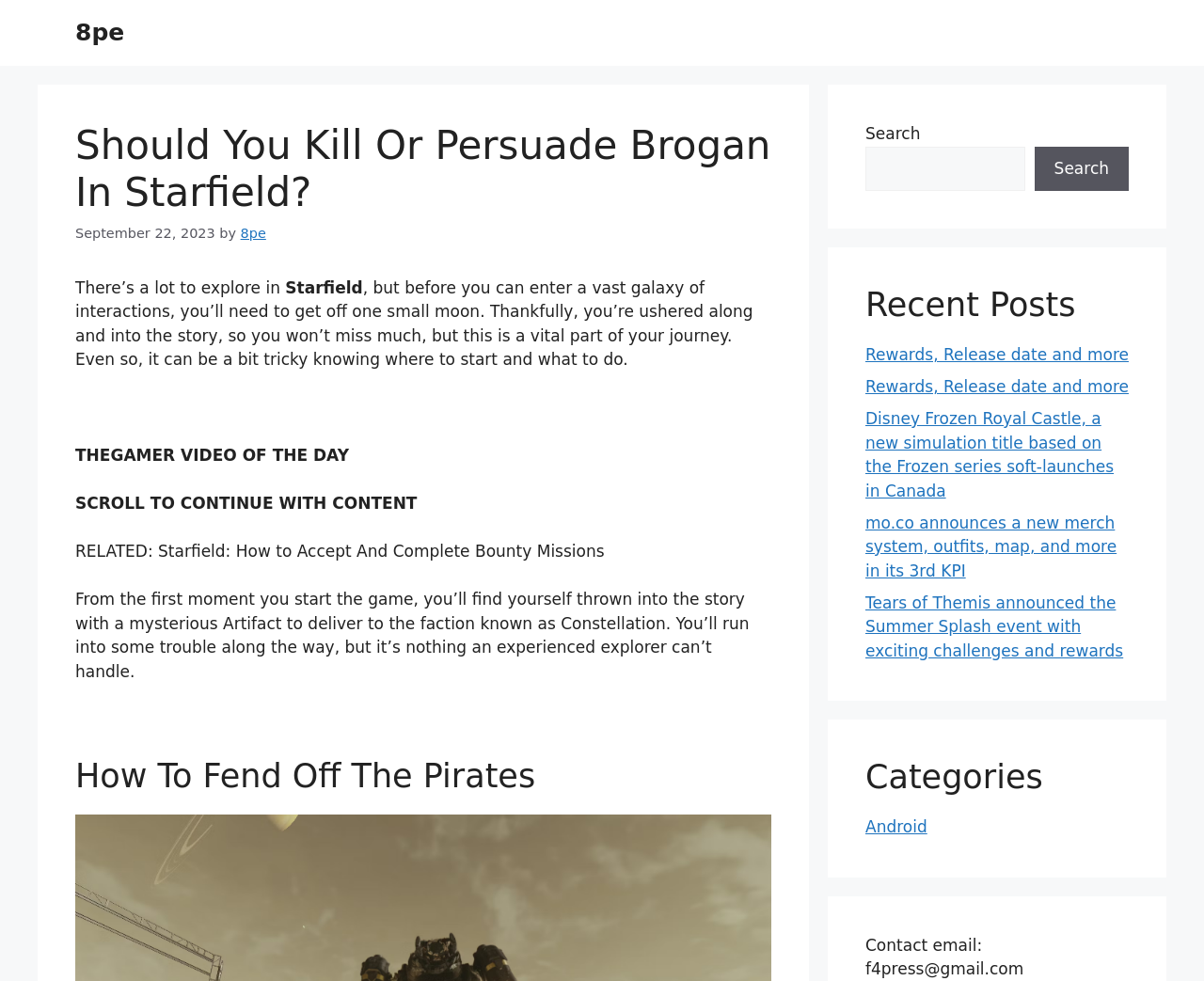Given the following UI element description: "8pe", find the bounding box coordinates in the webpage screenshot.

[0.062, 0.019, 0.103, 0.047]